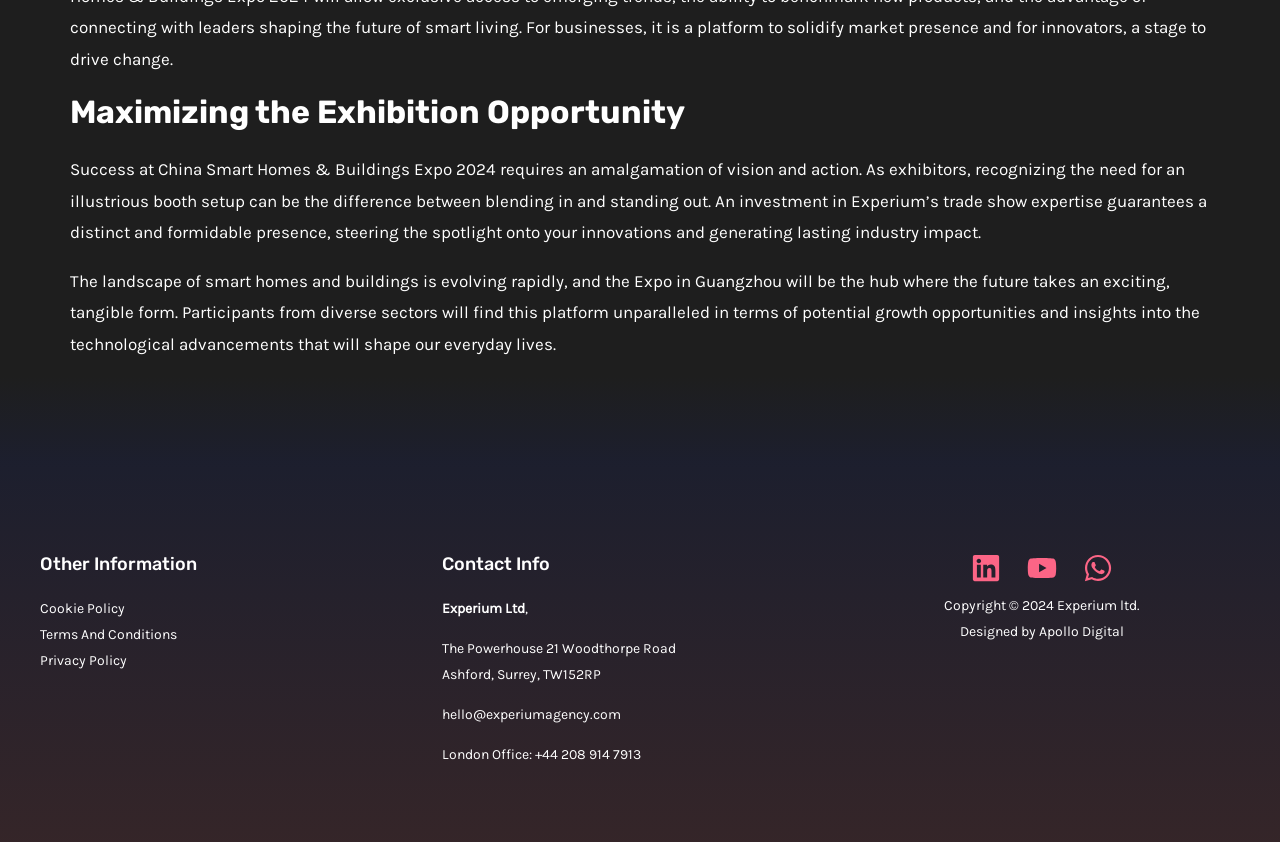Determine the bounding box coordinates of the UI element that matches the following description: "aria-label="LinkedIn"". The coordinates should be four float numbers between 0 and 1 in the format [left, top, right, bottom].

[0.758, 0.657, 0.782, 0.692]